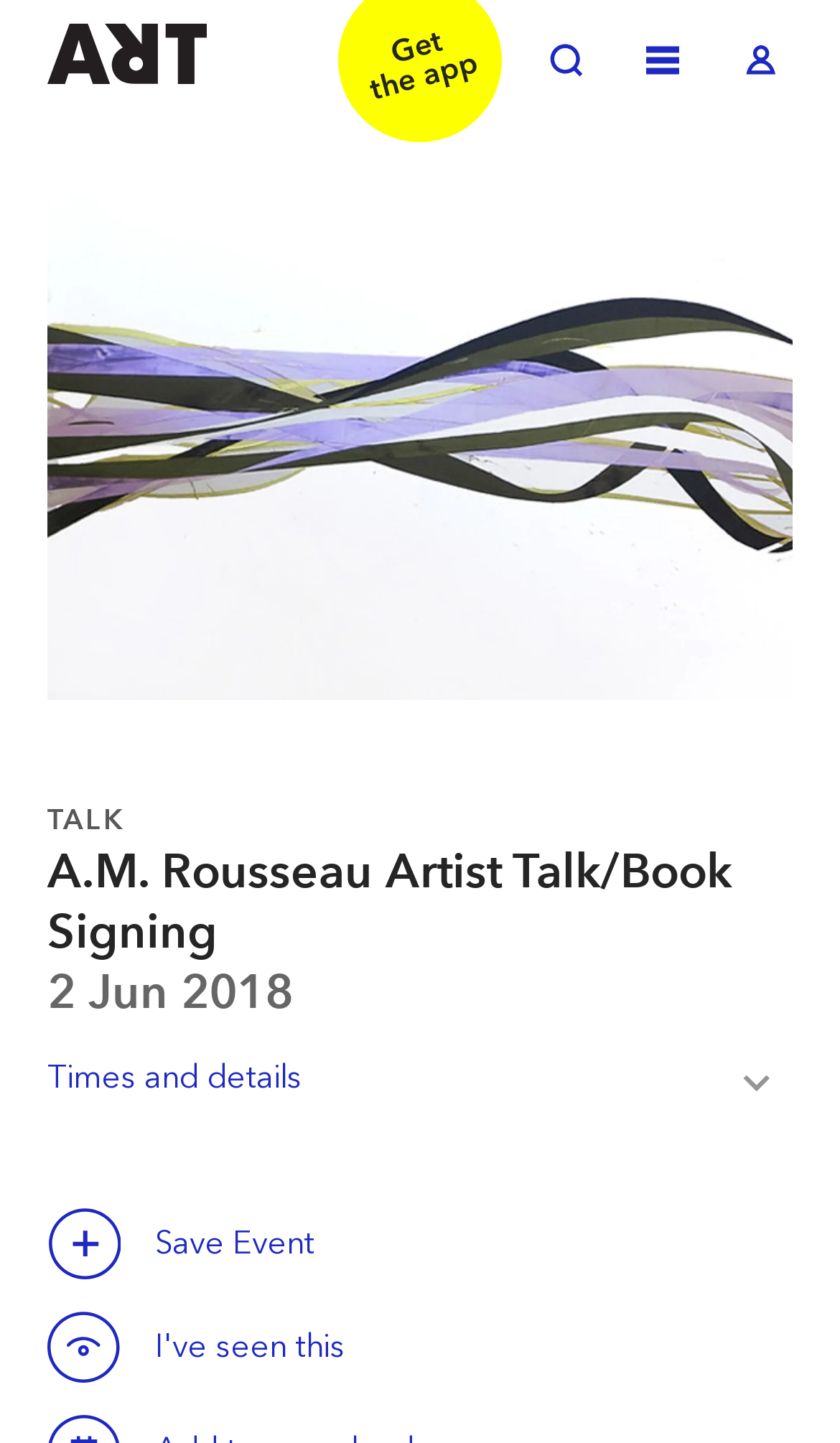What is the purpose of the 'Save this event' button?
Please respond to the question with a detailed and thorough explanation.

I found two button elements with the text 'Save this event' which suggests that the purpose of these buttons is to save the event.